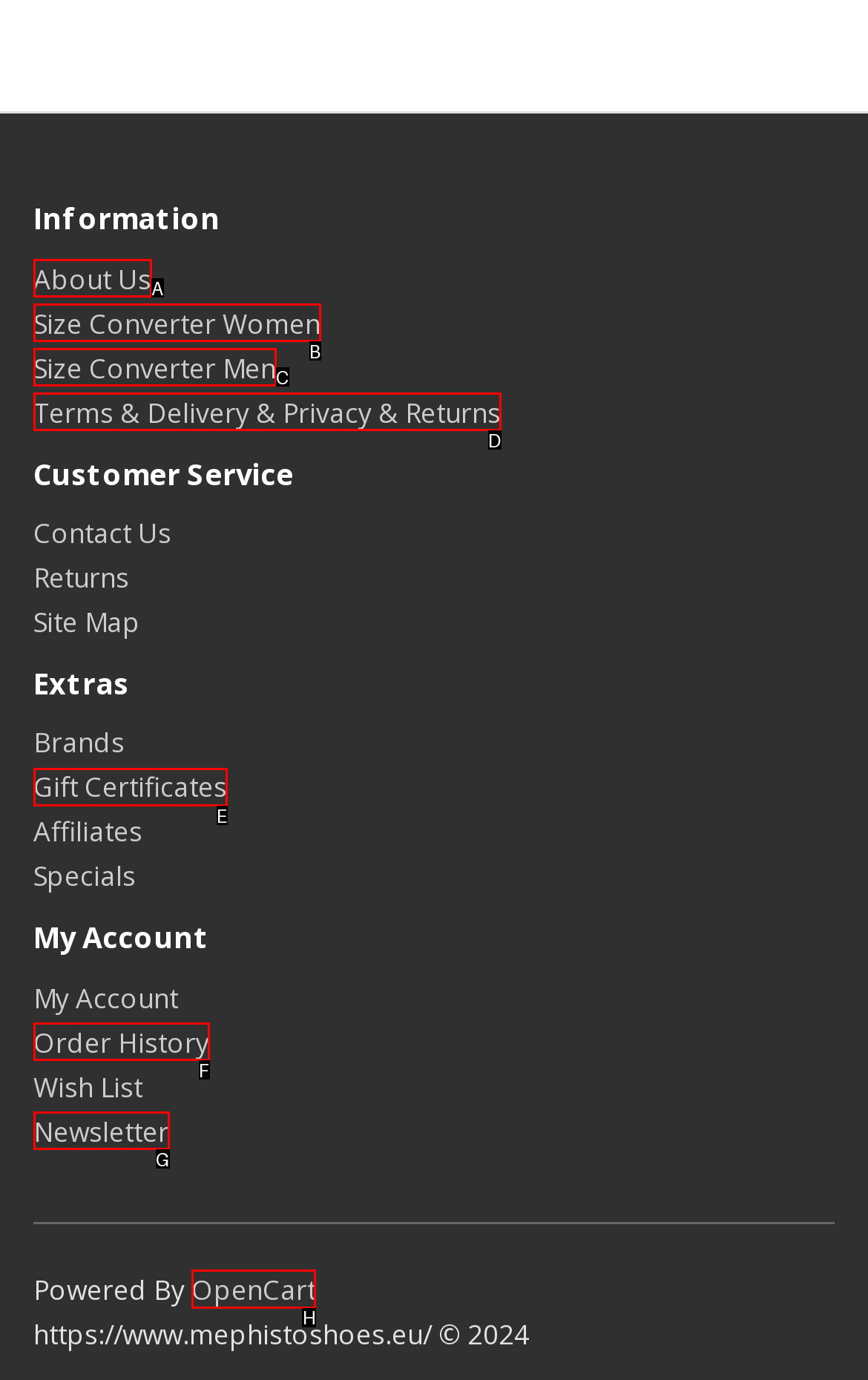Identify the HTML element to select in order to accomplish the following task: Learn about OpenCart
Reply with the letter of the chosen option from the given choices directly.

H